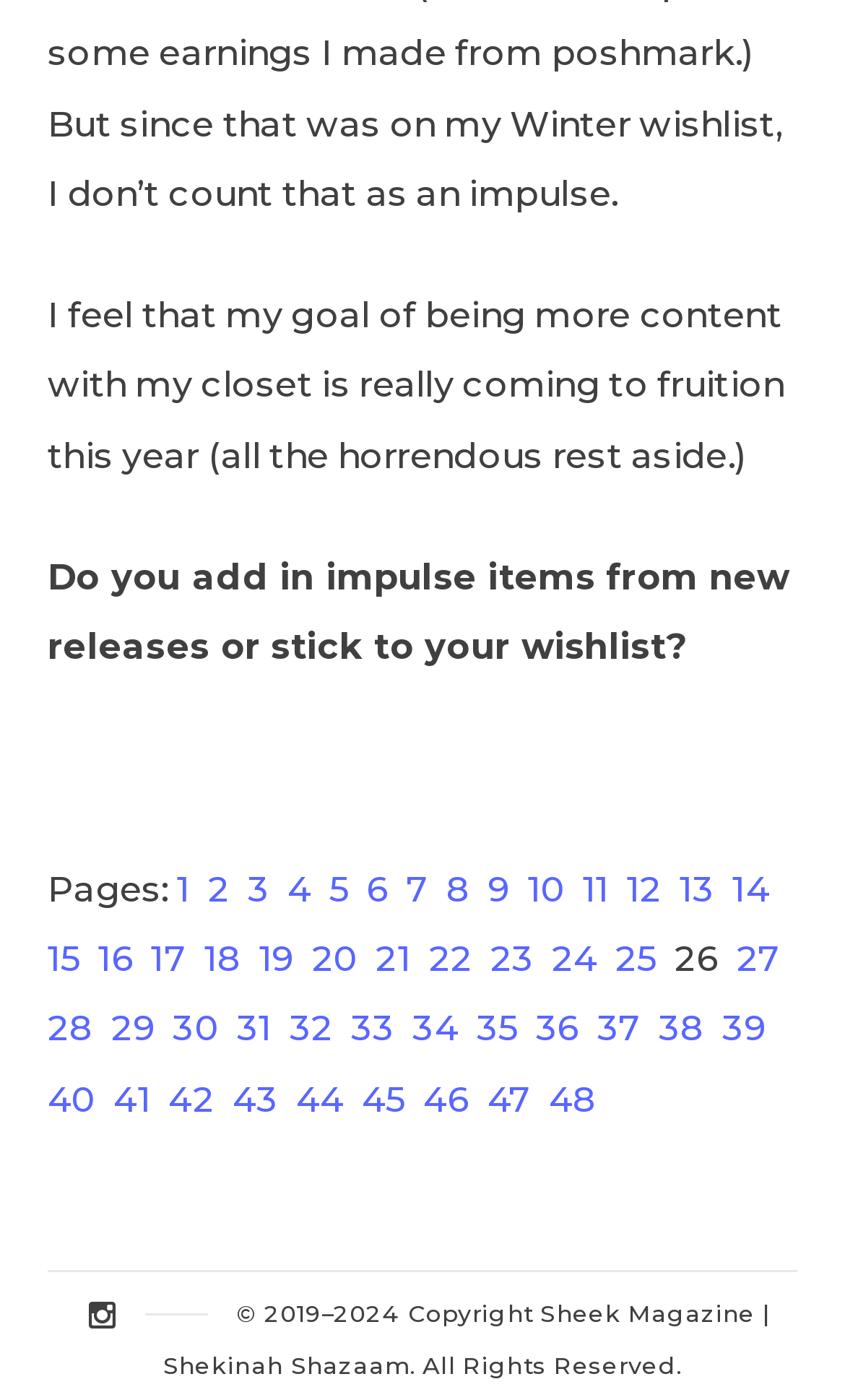What is the name of the magazine?
Identify the answer in the screenshot and reply with a single word or phrase.

Sheek Magazine